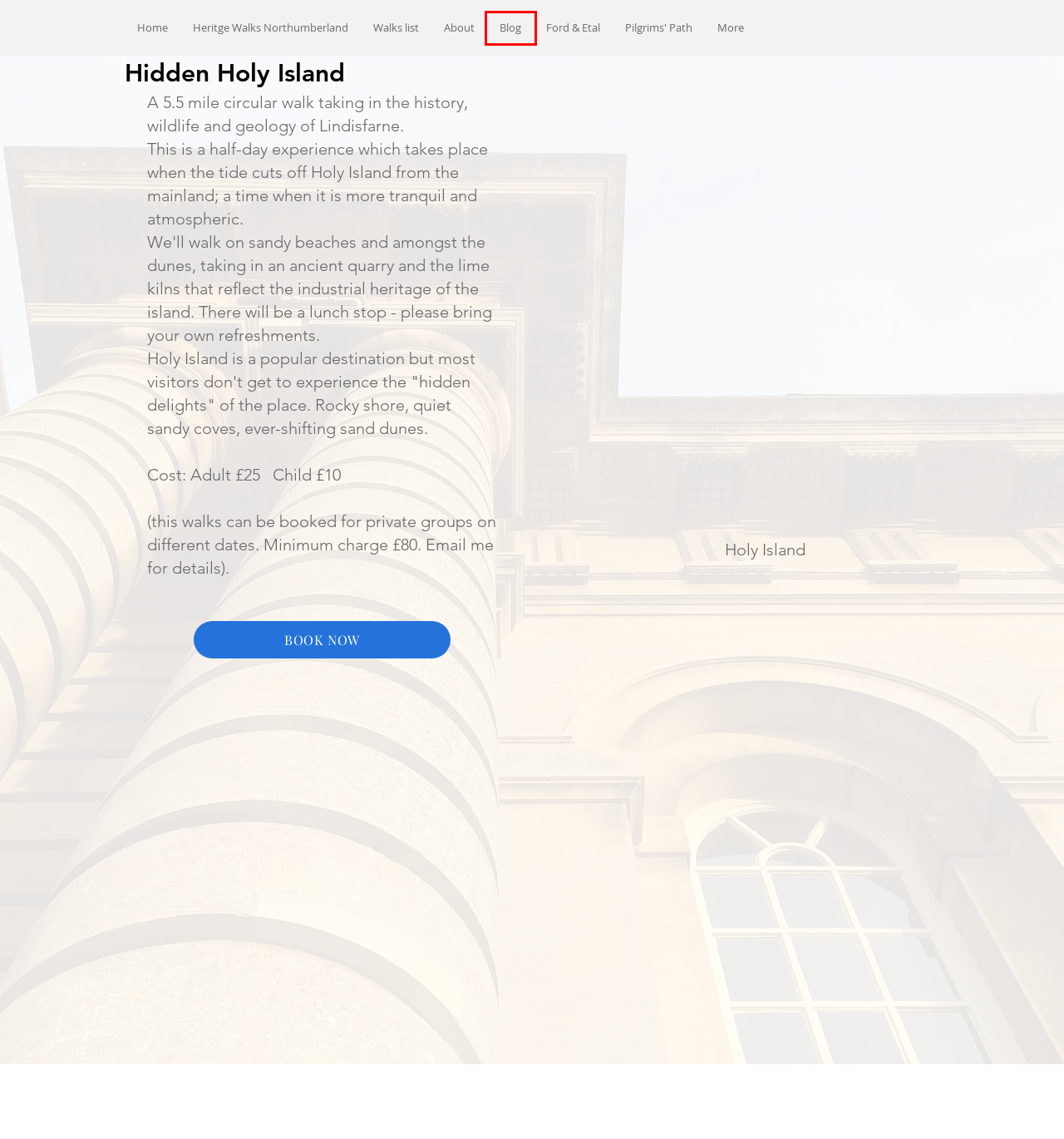Given a screenshot of a webpage with a red bounding box around an element, choose the most appropriate webpage description for the new page displayed after clicking the element within the bounding box. Here are the candidates:
A. Blog | Hidden Heritage UK
B. Walks list | Heritage Walks Northumberland
C. Guided walks northumberland, history, heritage, walking tours, guided walks, Holy Island crossing,
D. Hidden Heritage UK | Hidden Heritage UK
E. About | Hidden Heritage UK
F. Pilgrims' Path | Holy Island with Hidden Heritage UK
G. Guided Walks | Hidden Heritage UK
H. Ford & Etal | Mysite

A